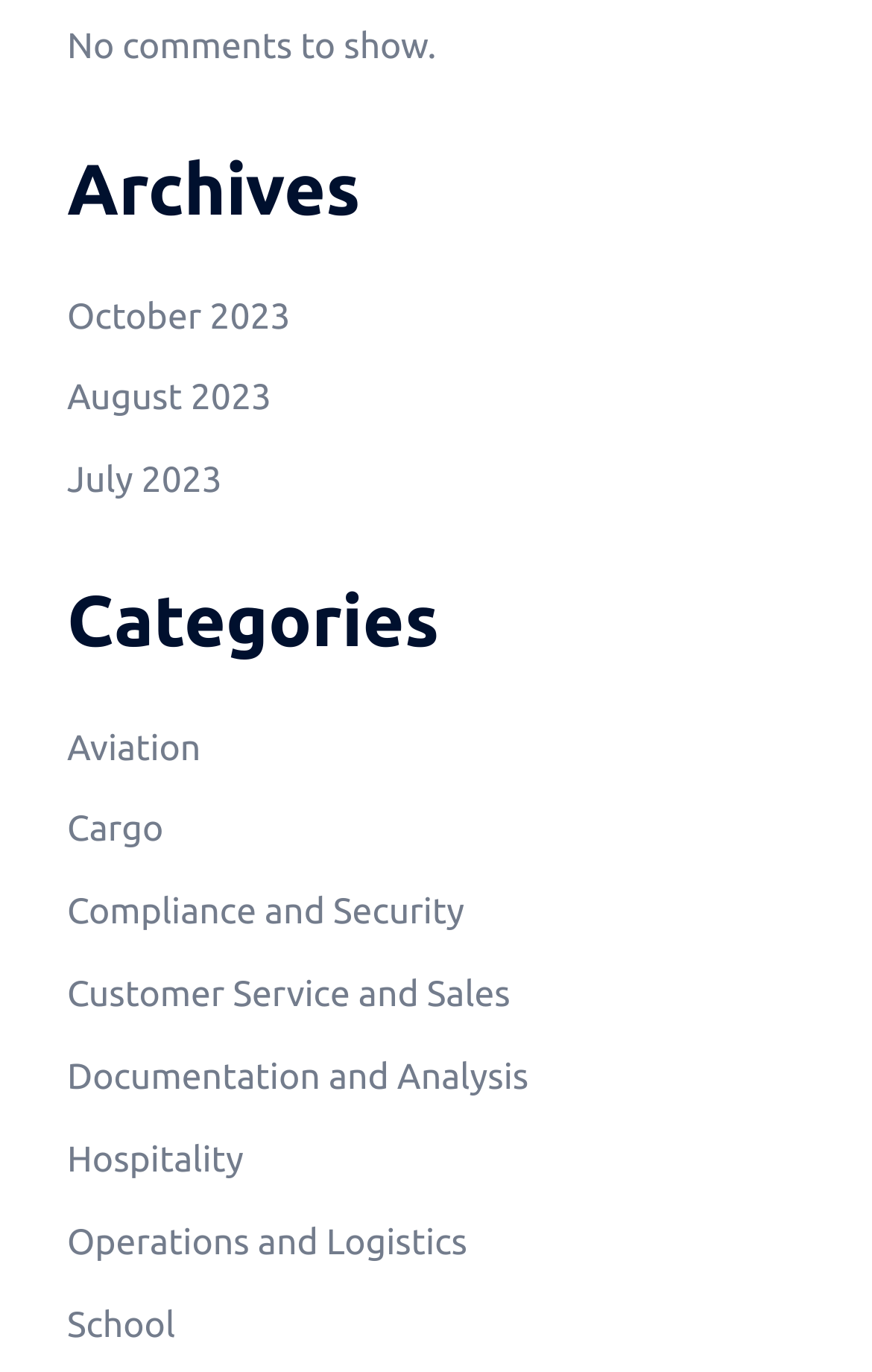How many categories are there?
Could you please answer the question thoroughly and with as much detail as possible?

I counted the number of links under the 'Categories' heading, which are 'Aviation', 'Cargo', 'Compliance and Security', 'Customer Service and Sales', 'Documentation and Analysis', 'Hospitality', 'Operations and Logistics', and 'School', so there are 8 categories in total.